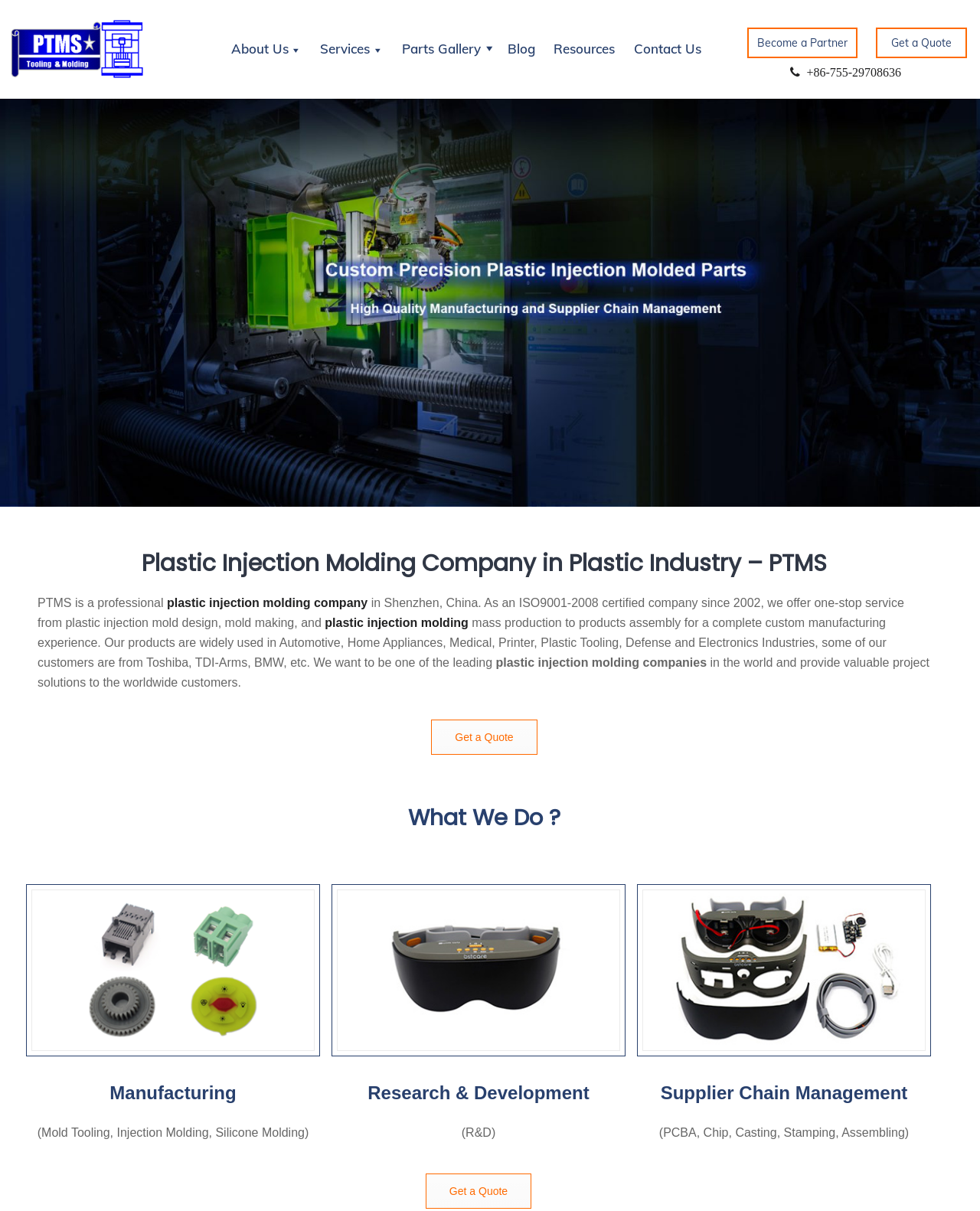Locate the bounding box coordinates of the area where you should click to accomplish the instruction: "View parts gallery".

[0.41, 0.009, 0.506, 0.072]